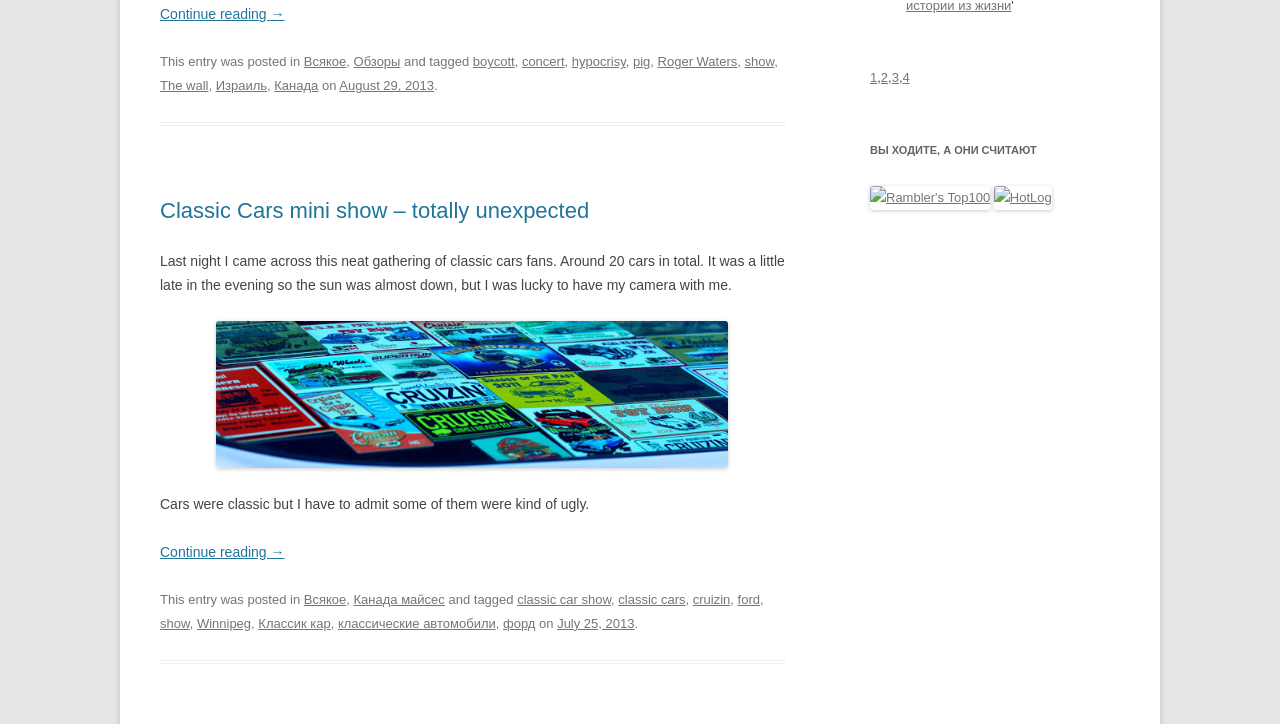Show the bounding box coordinates for the HTML element described as: "The wall".

[0.125, 0.108, 0.163, 0.129]